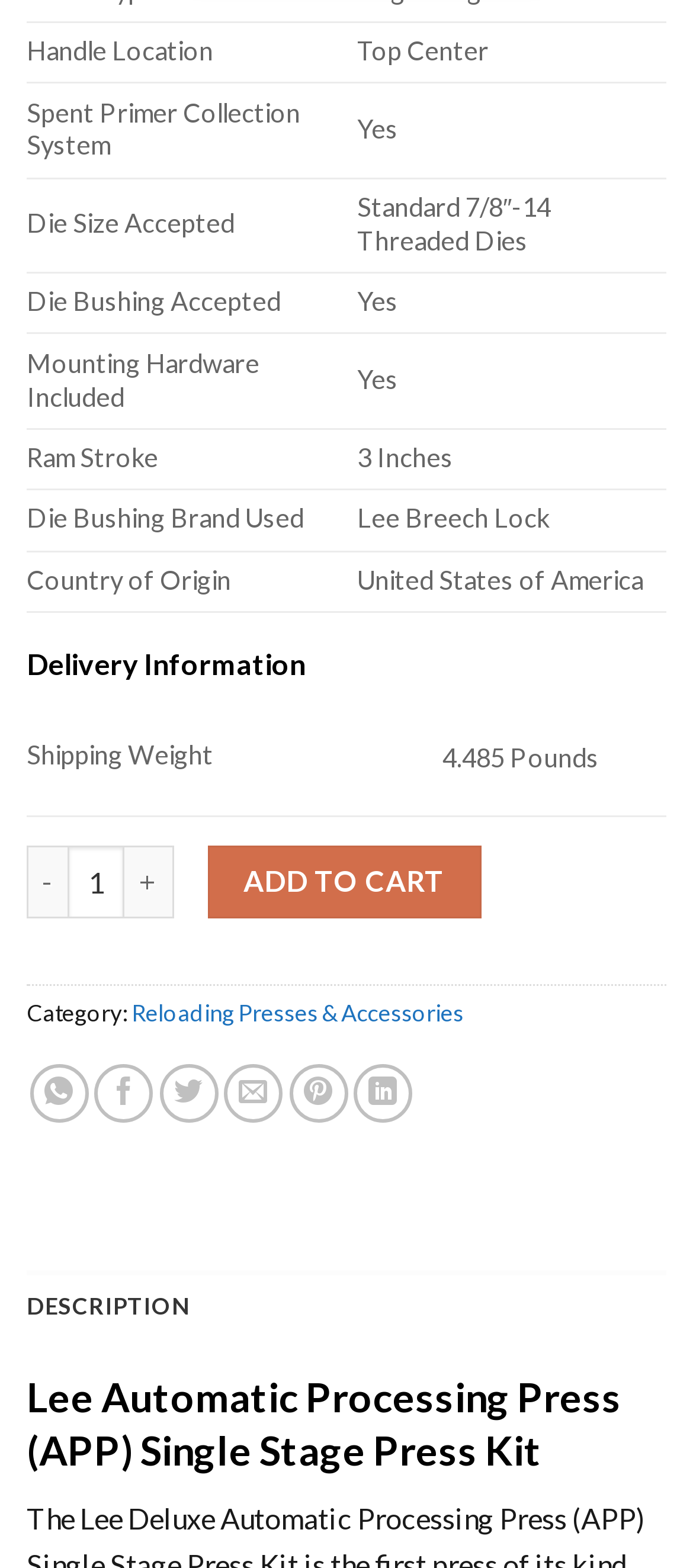Use a single word or phrase to answer the following:
What is the country of origin of the product?

United States of America